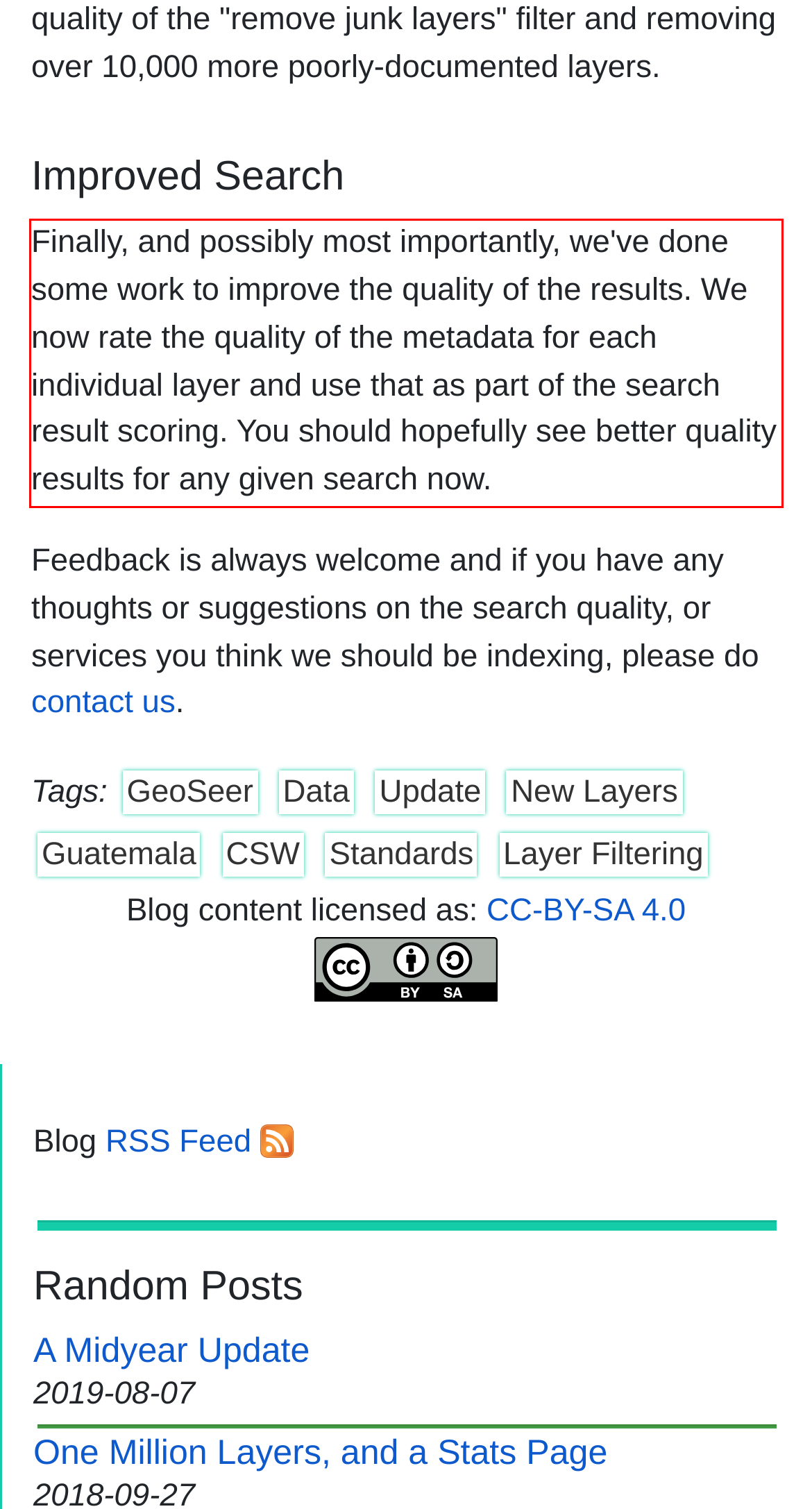Within the screenshot of the webpage, there is a red rectangle. Please recognize and generate the text content inside this red bounding box.

Finally, and possibly most importantly, we've done some work to improve the quality of the results. We now rate the quality of the metadata for each individual layer and use that as part of the search result scoring. You should hopefully see better quality results for any given search now.